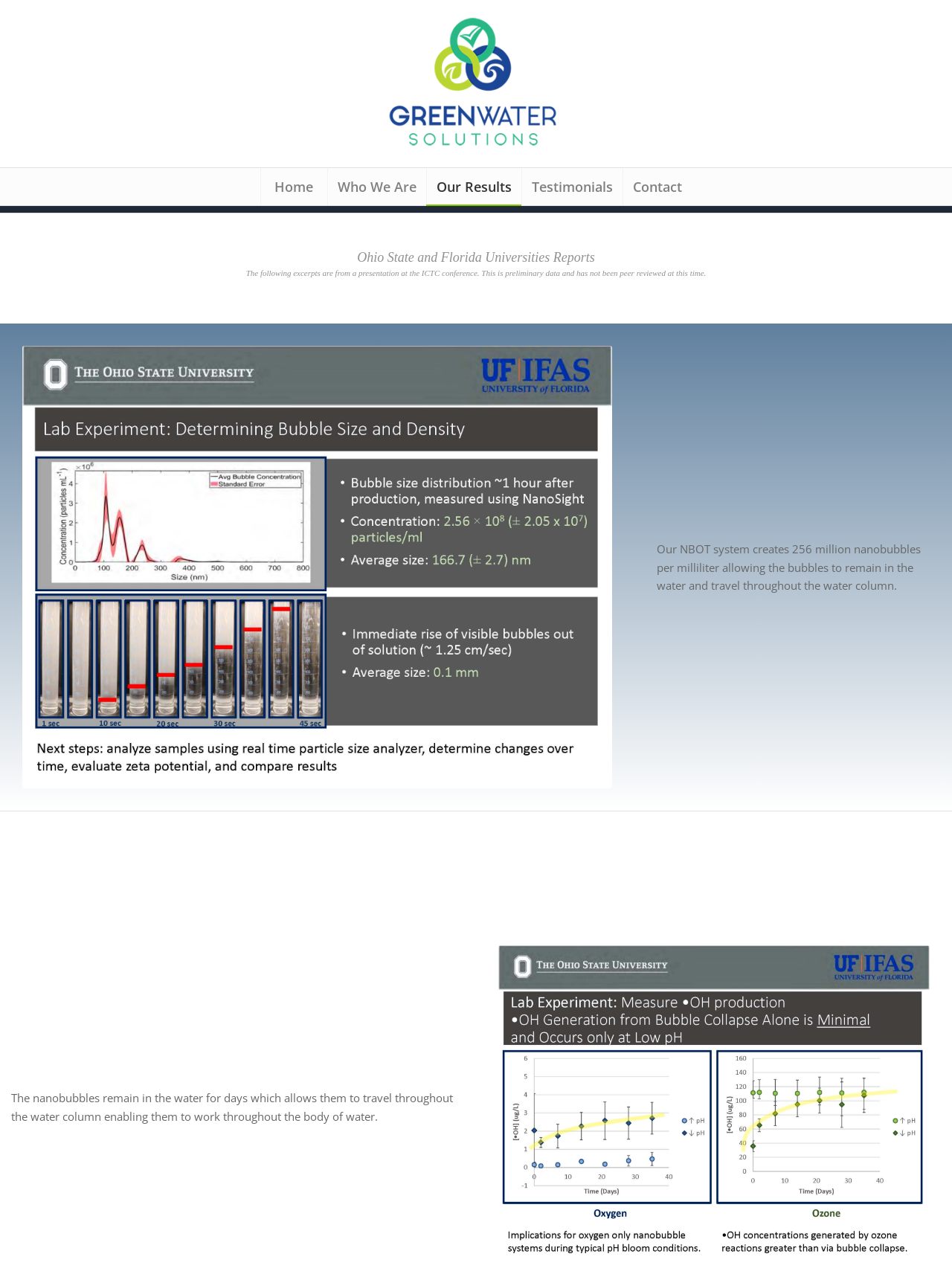What is the purpose of the NBOT system?
Provide an in-depth and detailed answer to the question.

The purpose of the NBOT system can be inferred from the text below the image, which states that the system 'creates 256 million nanobubbles per milliliter'.